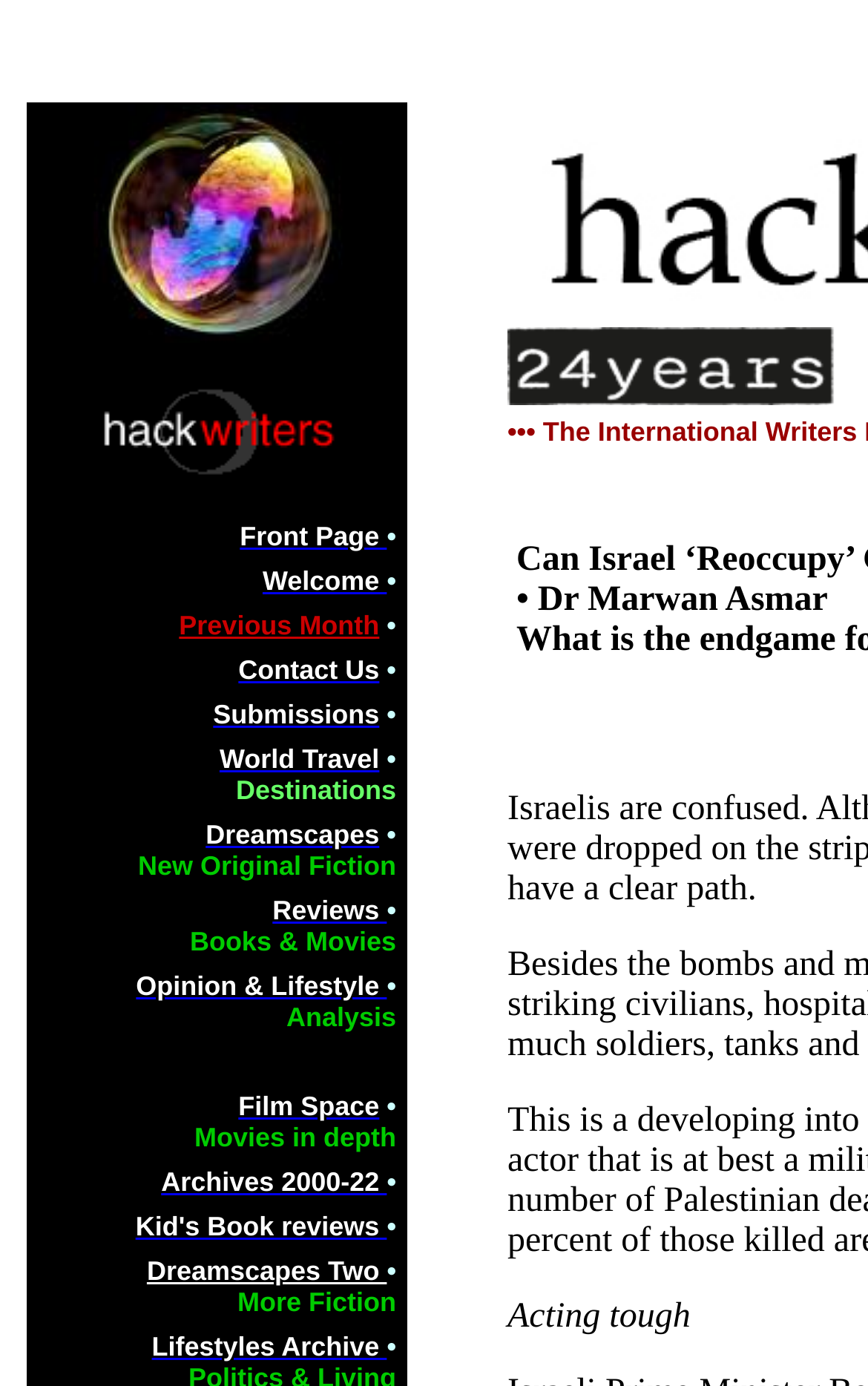Respond to the question with just a single word or phrase: 
How many menu items are there?

15